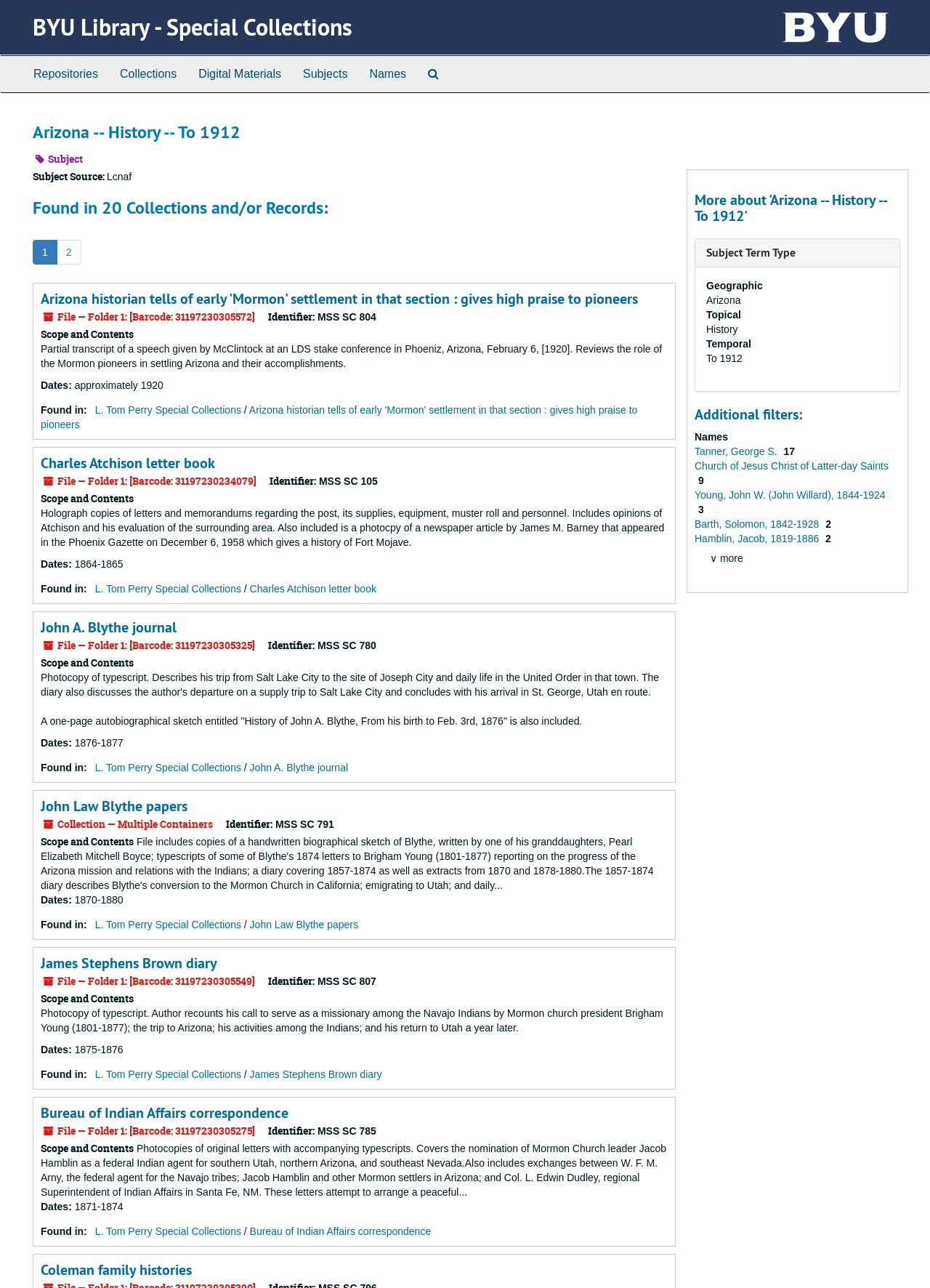Locate the bounding box of the UI element described by: "1" in the given webpage screenshot.

[0.035, 0.186, 0.062, 0.205]